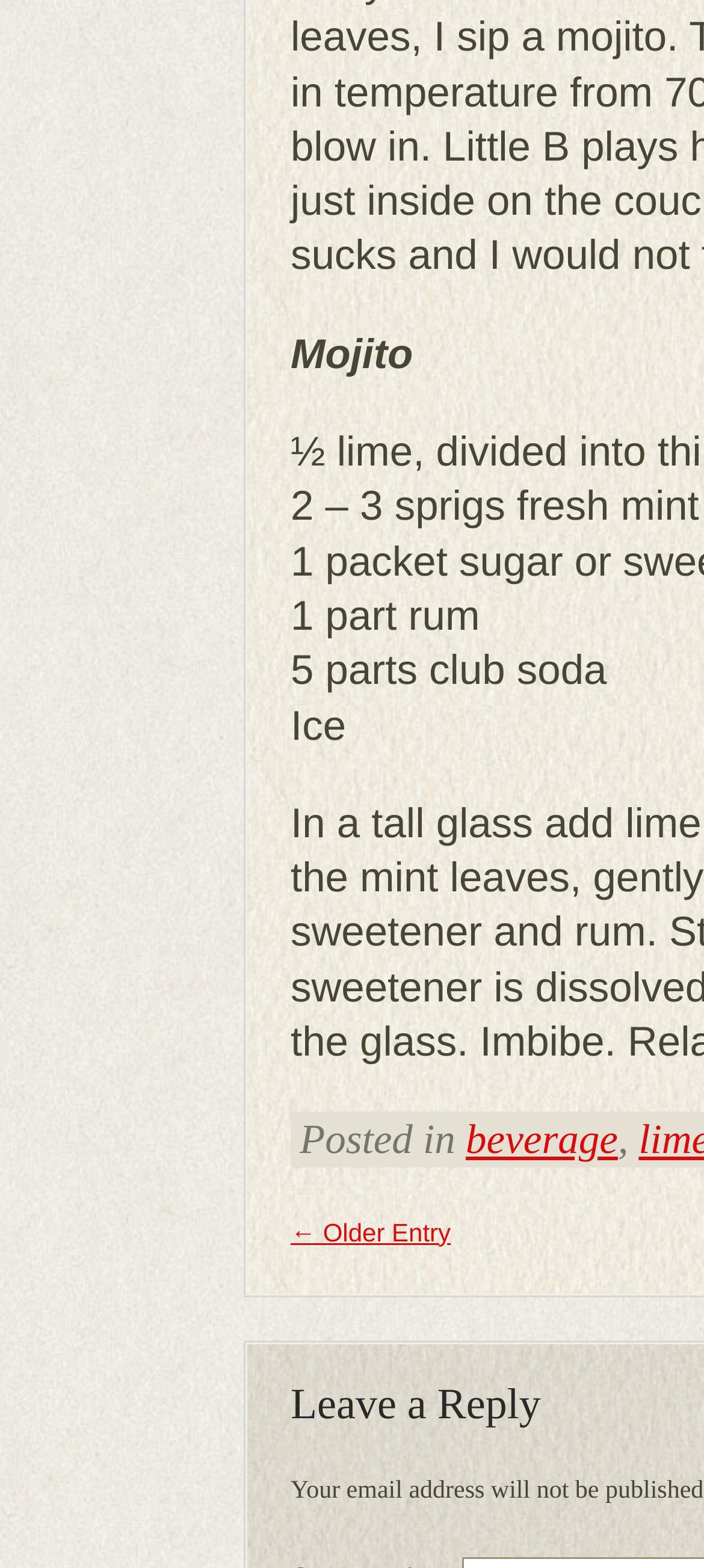Please answer the following question using a single word or phrase: 
How many parts of rum are required?

1 part